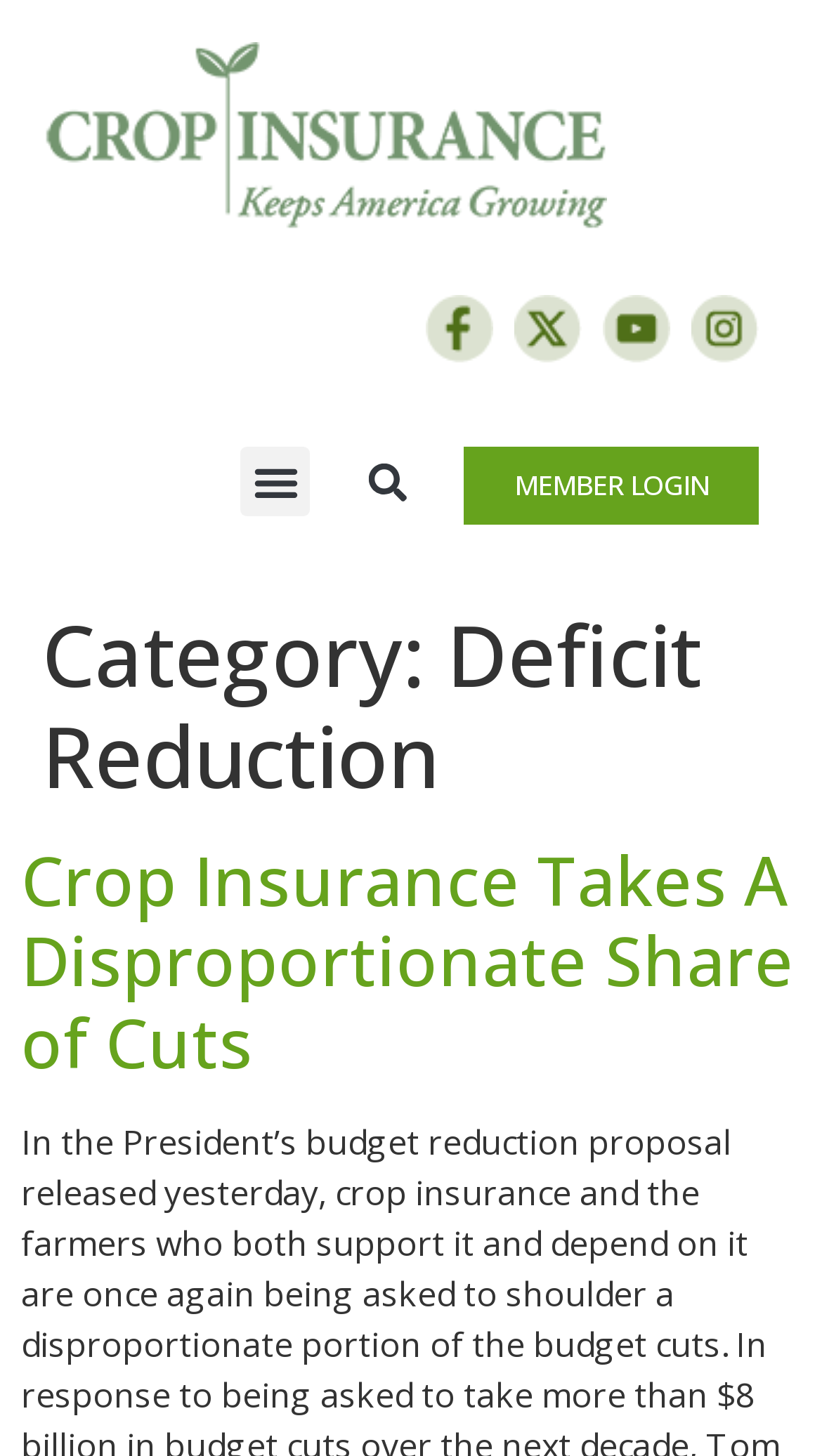Please reply with a single word or brief phrase to the question: 
How many links are in the top navigation bar?

5